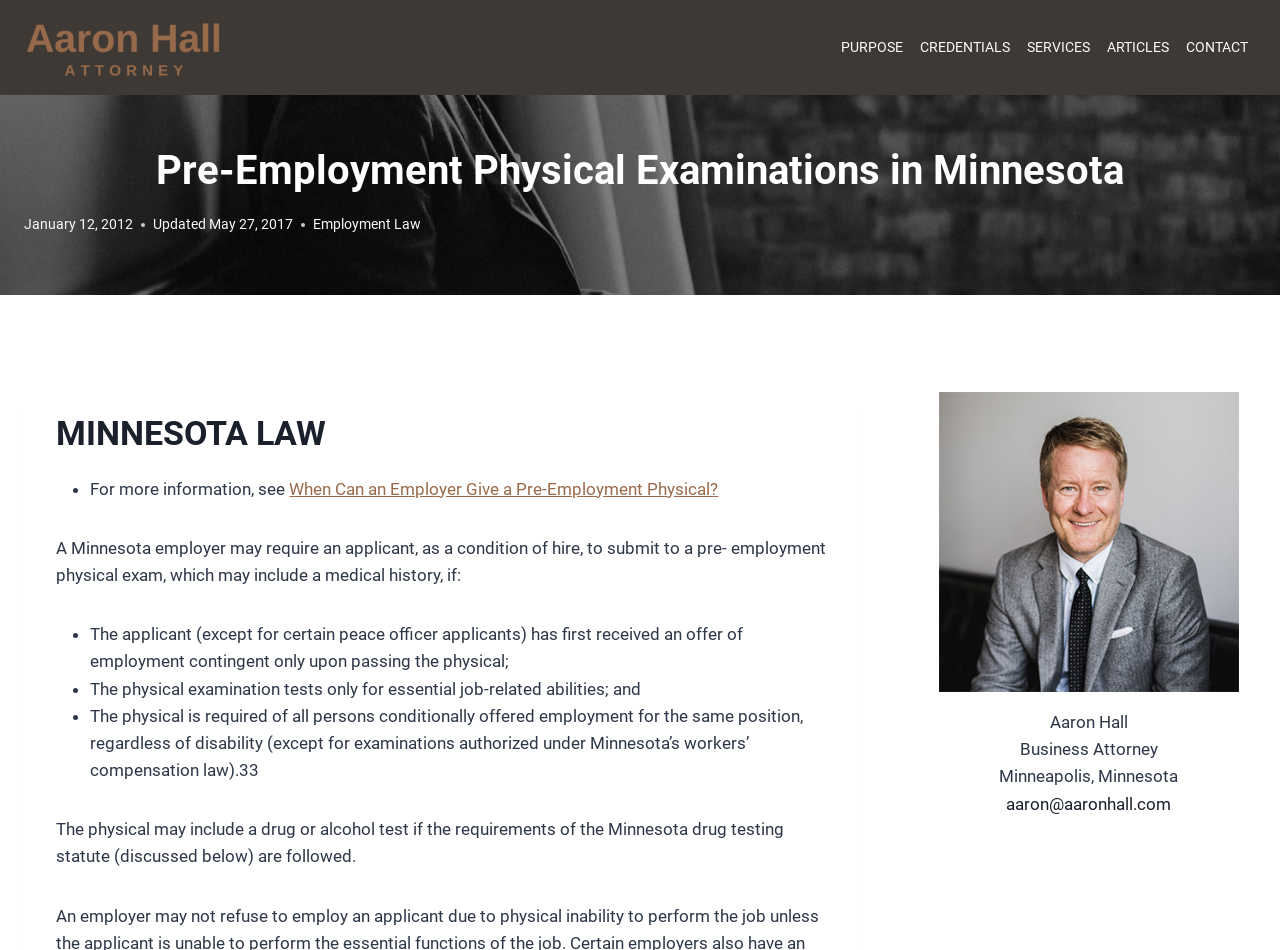Write a detailed summary of the webpage.

This webpage is about Attorney Aaron Hall, who represents business owners and their companies in various legal matters. At the top-left corner, there is a link and an image with the text "Aaron Hall Attorney". 

Below this, there is a navigation menu with five links: "PURPOSE", "CREDENTIALS", "SERVICES", "ARTICLES", and "CONTACT", which are evenly spaced and span across the top of the page.

The main content of the page is divided into two sections. The first section has a heading "Pre-Employment Physical Examinations in Minnesota" and provides information about Minnesota law regarding pre-employment physical exams. This section includes two timestamps, "January 12, 2012" and "May 27, 2017", indicating when the content was published and updated. There is also a link to "Employment Law" and a subheading "MINNESOTA LAW" that provides more information on the topic.

The second section is about Attorney Aaron Hall's services, with a link and an image of "Aaron Hall, Business Attorney" on the right side of the page. Below this, there is a text "Minneapolis, Minnesota" and a link to the attorney's email address "aaron@aaronhall.com".